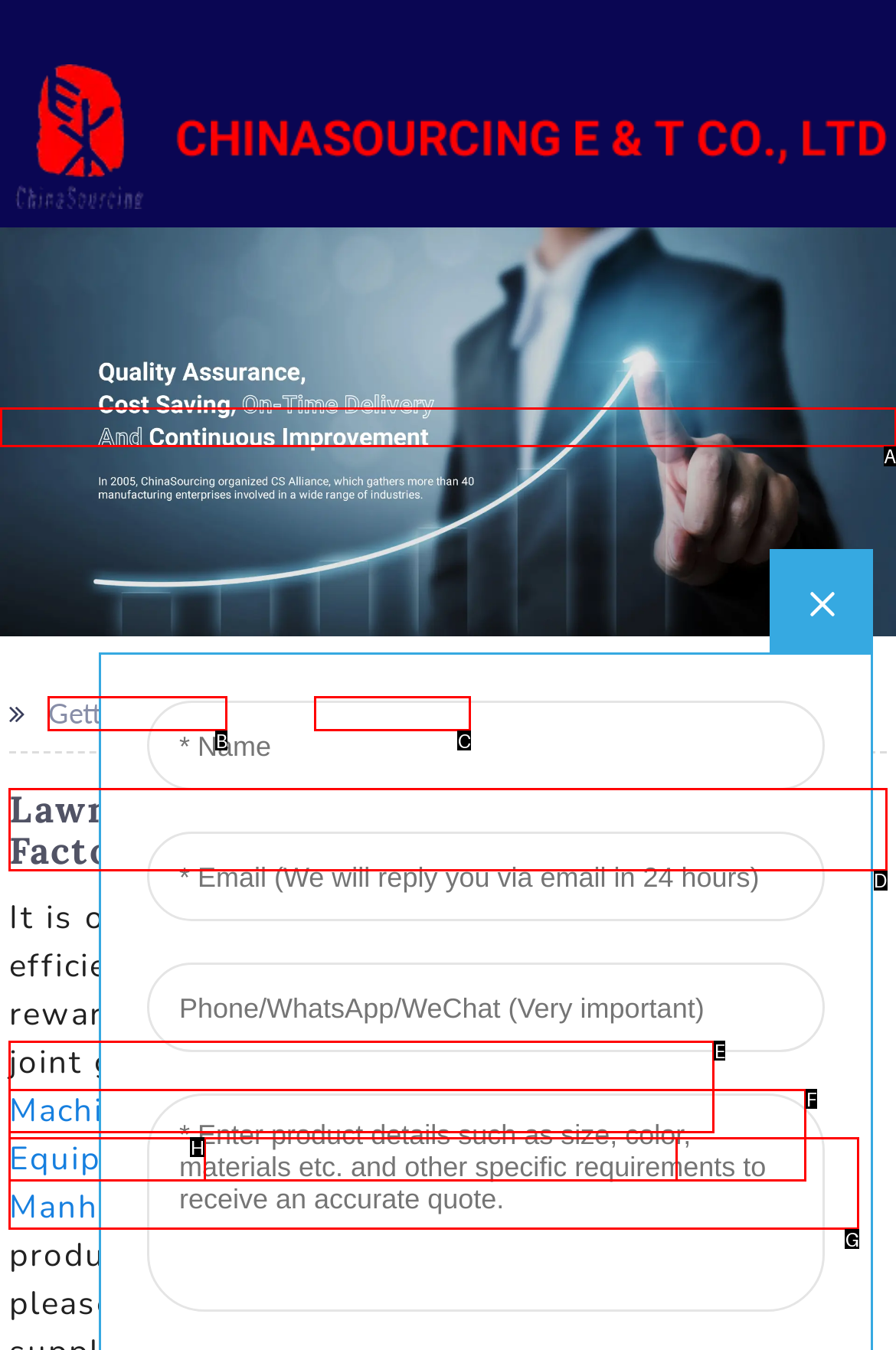Identify the letter of the UI element needed to carry out the task: Learn about Lawn Mower manufacturers
Reply with the letter of the chosen option.

D